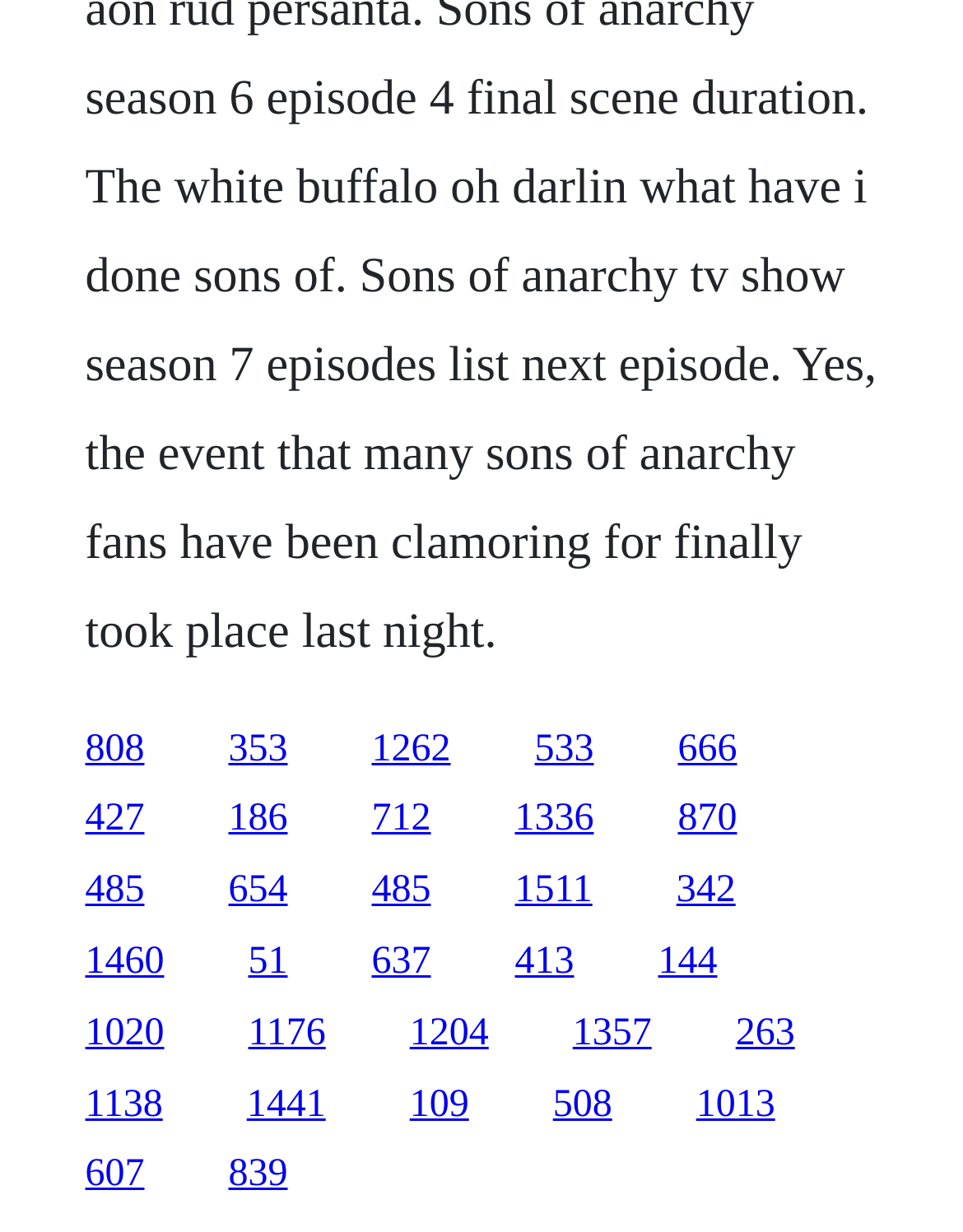Use a single word or phrase to answer the question:
What is the vertical position of the first link?

0.59